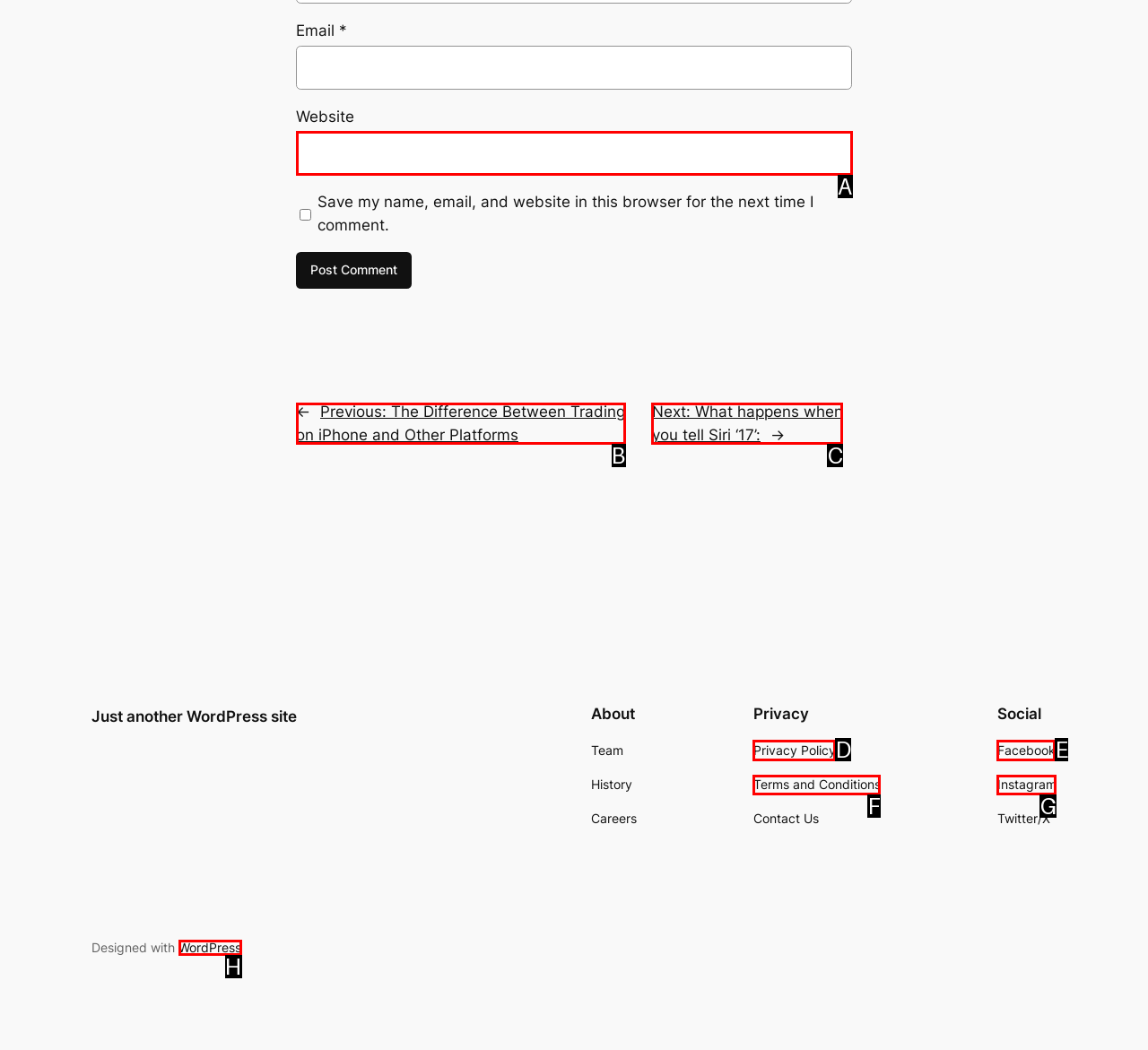Identify the HTML element that corresponds to the description: WordPress
Provide the letter of the matching option from the given choices directly.

H